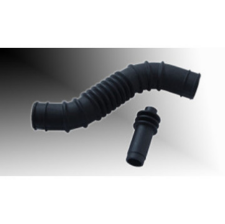Give a detailed account of the visual elements in the image.

This image features a pair of automotive rubber components, prominently displayed against a subtle gradient background that enhances their visibility. The items include a longer, curved rubber hose, designed for flexibility and secure fitting in automotive applications, and a shorter, cylindrical connector piece. Both pieces exhibit ribbed textures, which provide grip and facilitate secure connections within various automotive systems. These components are likely marketed as part of the "Automotives Rubber Bellows" product line, demonstrating an emphasis on quality and durability. The emphasis on practical design indicates they are meant to meet the rigorous demands of automotive environments.